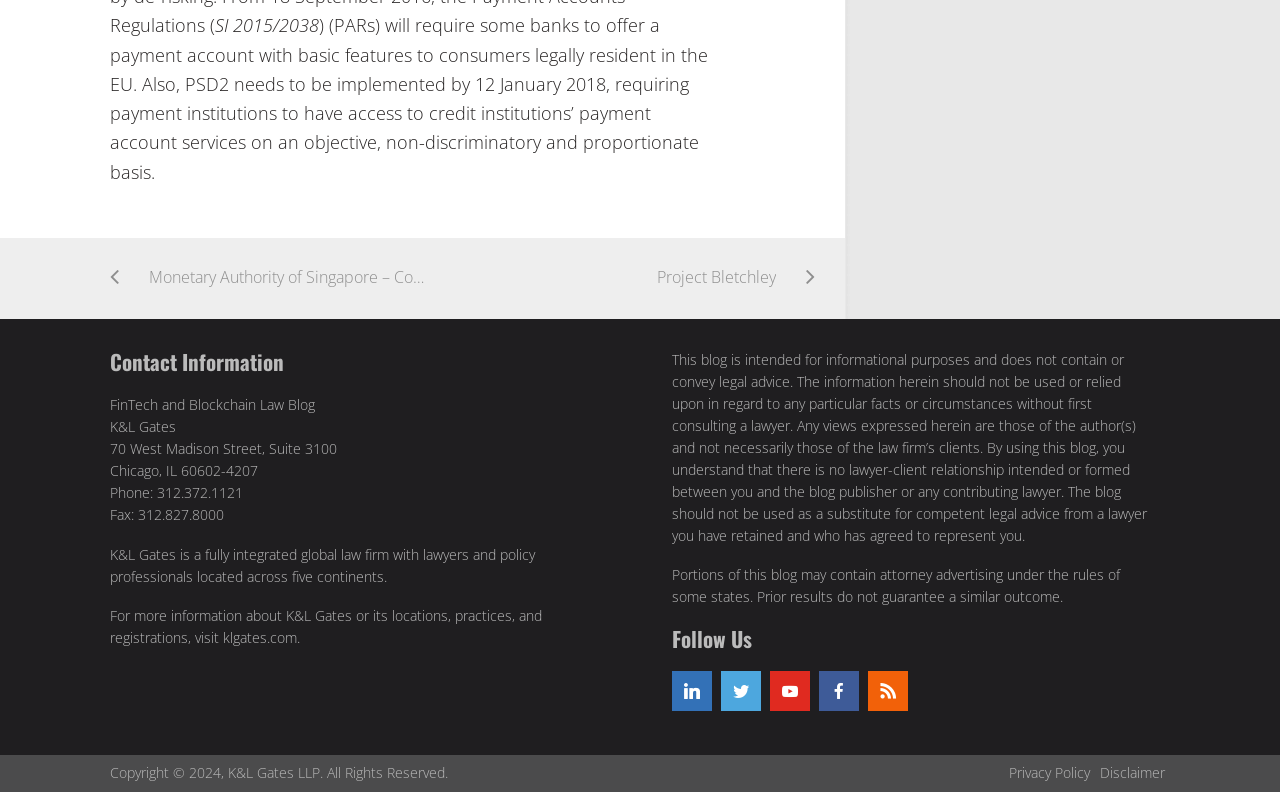Could you please study the image and provide a detailed answer to the question:
What is the phone number of the law firm?

I found the answer by looking at the StaticText element with the text 'Phone: 312.372.1121' located at [0.086, 0.61, 0.19, 0.634]. This text is likely to be the phone number of the law firm since it is listed under the 'Contact Information' heading.